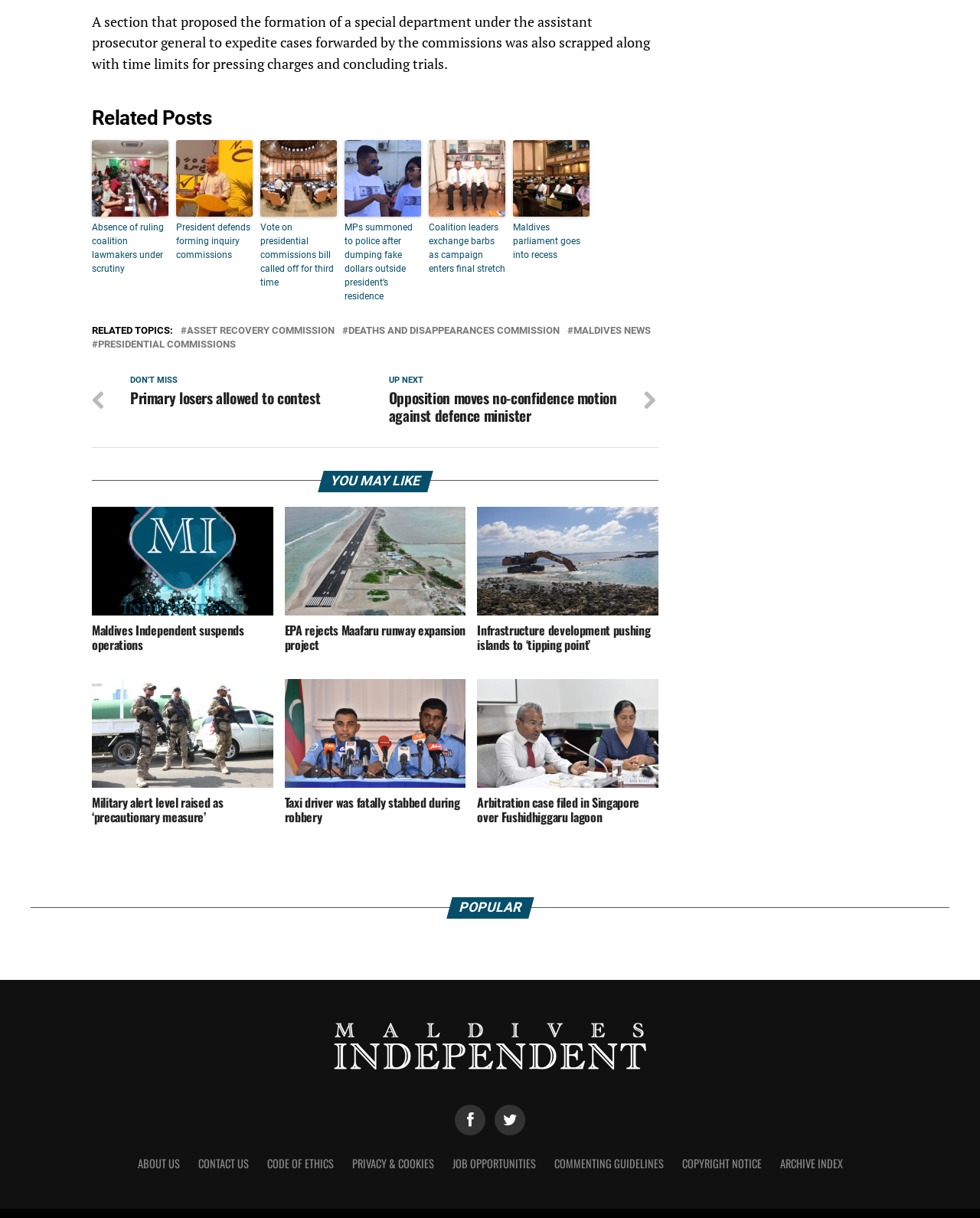Based on the element description deaths and disappearances commission, identify the bounding box of the UI element in the given webpage screenshot. The coordinates should be in the format (top-left x, top-left y, bottom-right x, bottom-right y) and must be between 0 and 1.

[0.355, 0.268, 0.571, 0.276]